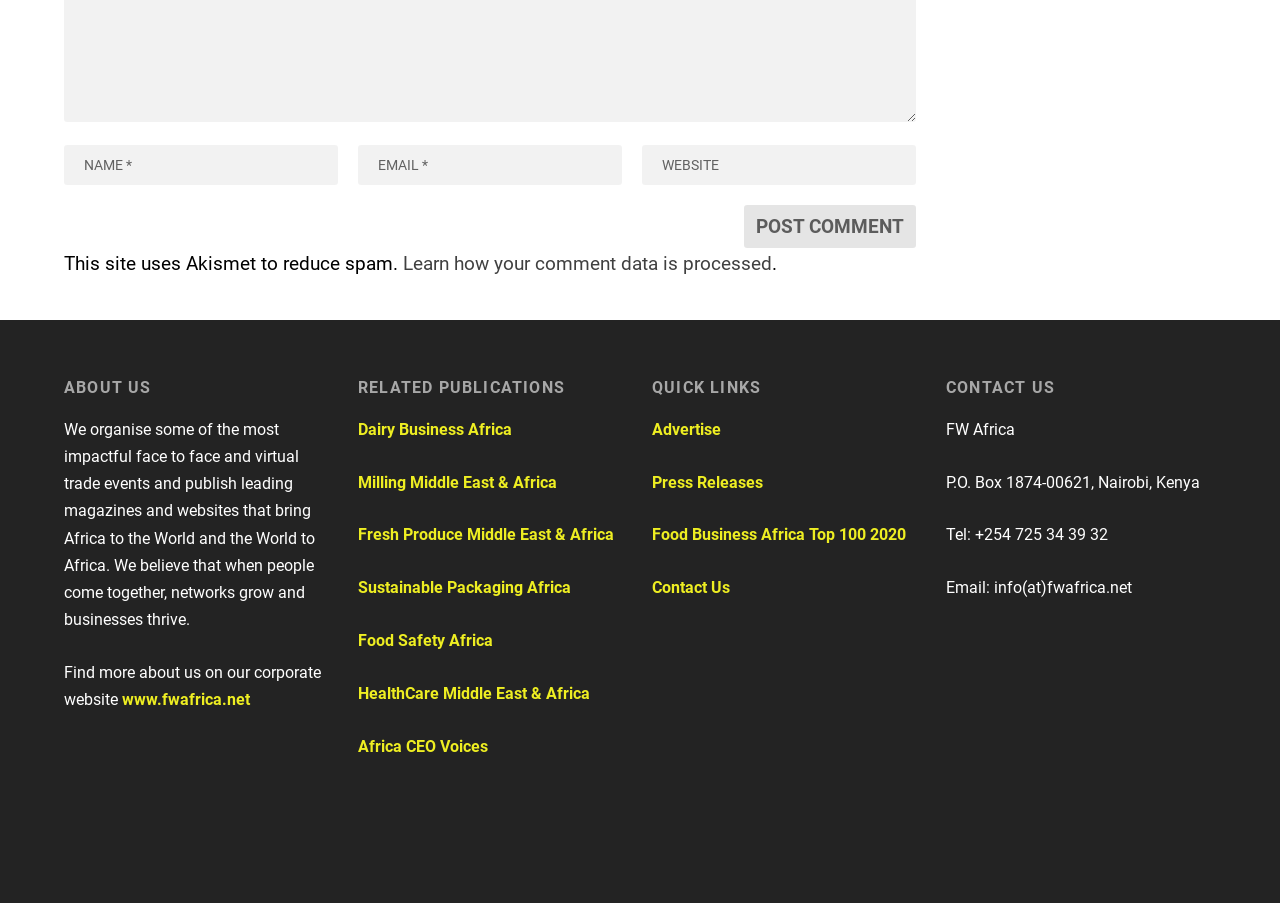Please determine the bounding box coordinates of the section I need to click to accomplish this instruction: "Learn how your comment data is processed".

[0.315, 0.307, 0.603, 0.332]